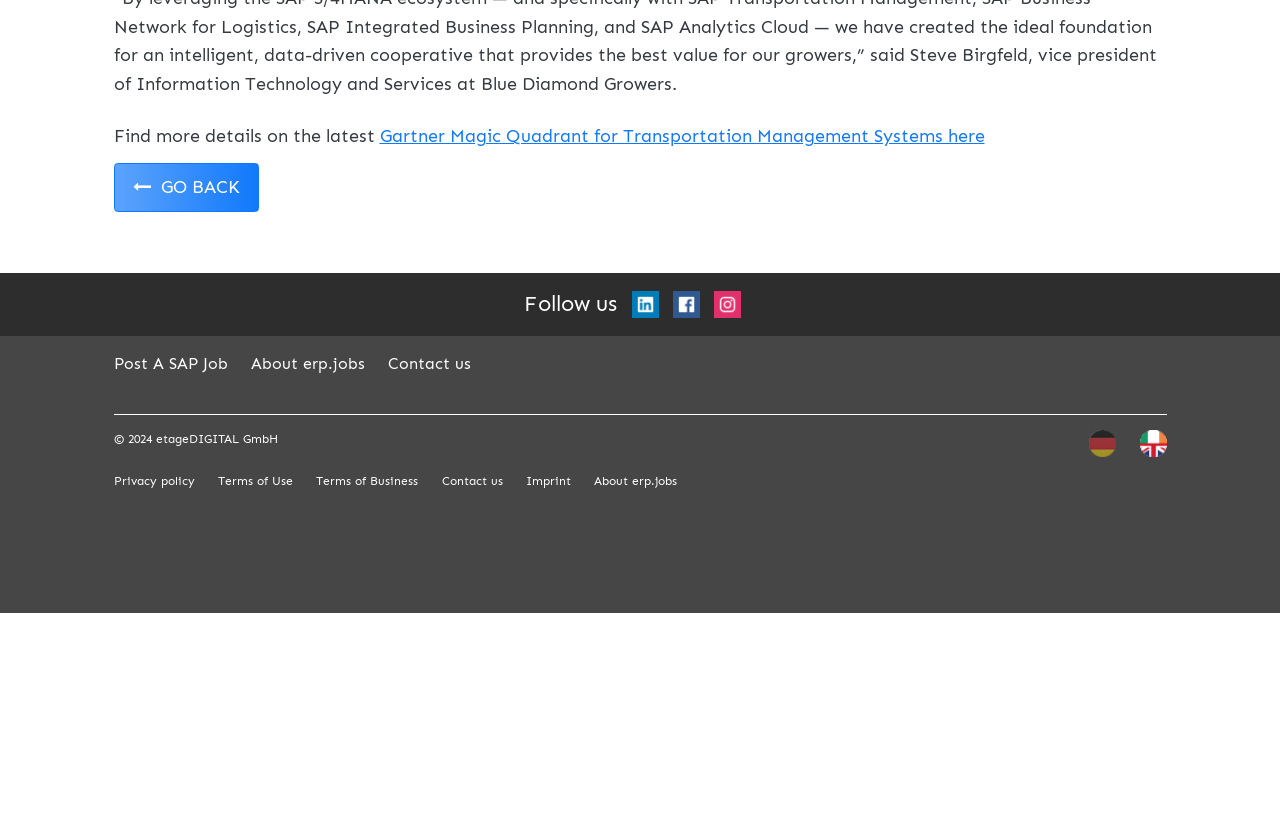What is the warning message about on this webpage?
Please provide a full and detailed response to the question.

The warning message at the top of the webpage informs users that the website uses cookies to improve the user experience and develop the service, and provides a link to further information about this usage.